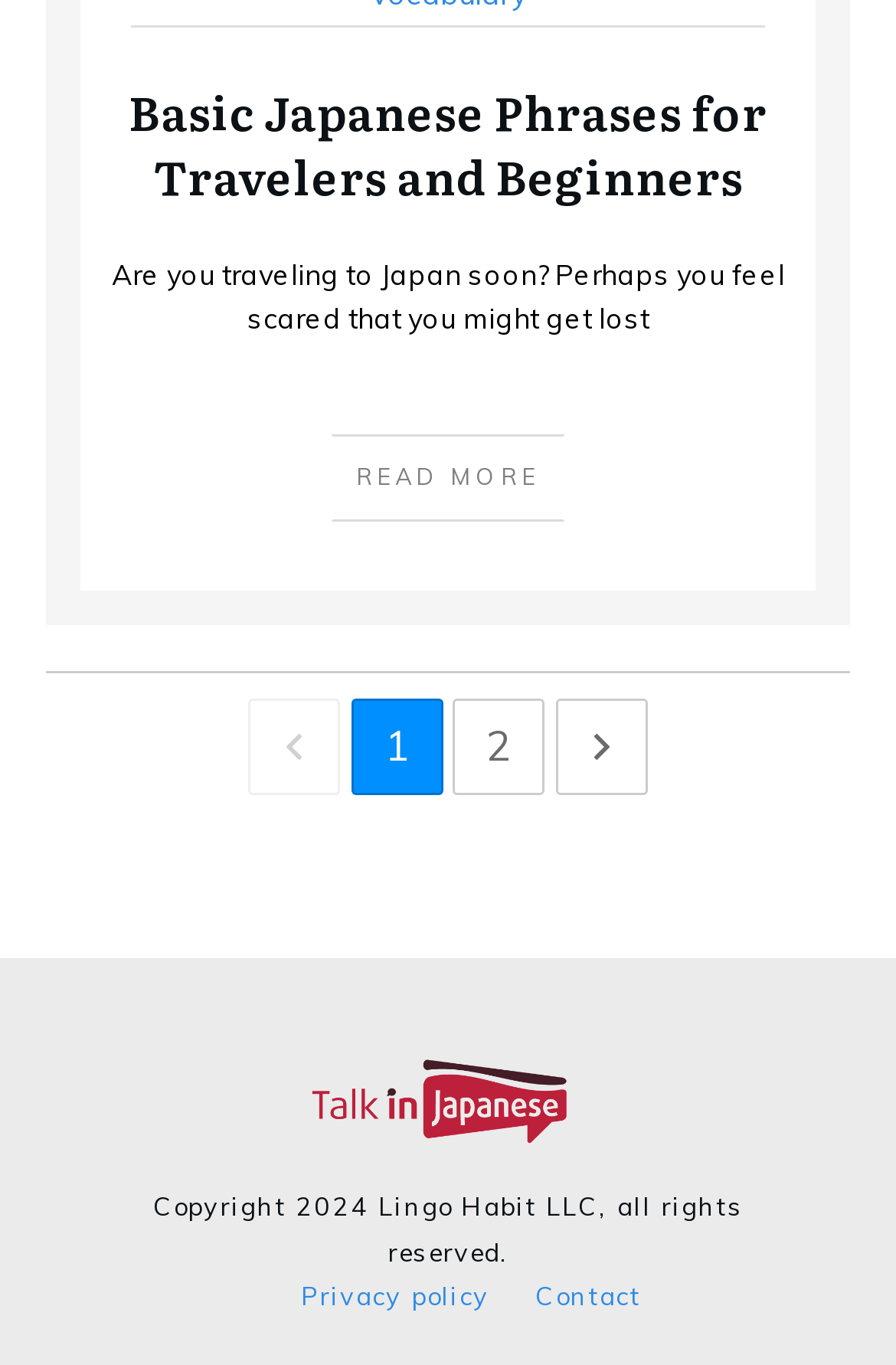Provide a short answer to the following question with just one word or phrase: What is the purpose of the 'READ MORE' link?

To read more about Japanese phrases